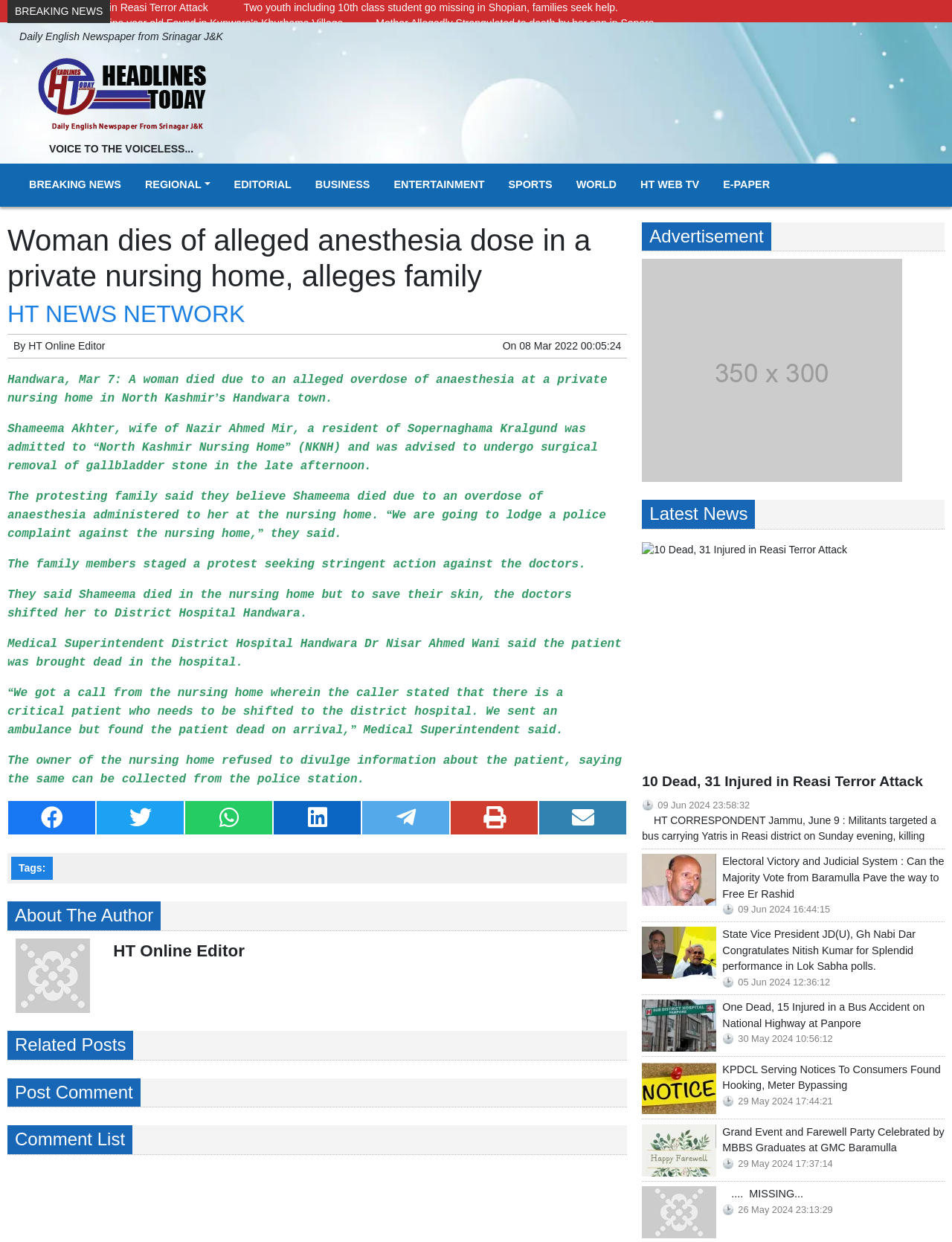Based on the element description, predict the bounding box coordinates (top-left x, top-left y, bottom-right x, bottom-right y) for the UI element in the screenshot: .... MISSING...

[0.674, 0.955, 0.992, 0.968]